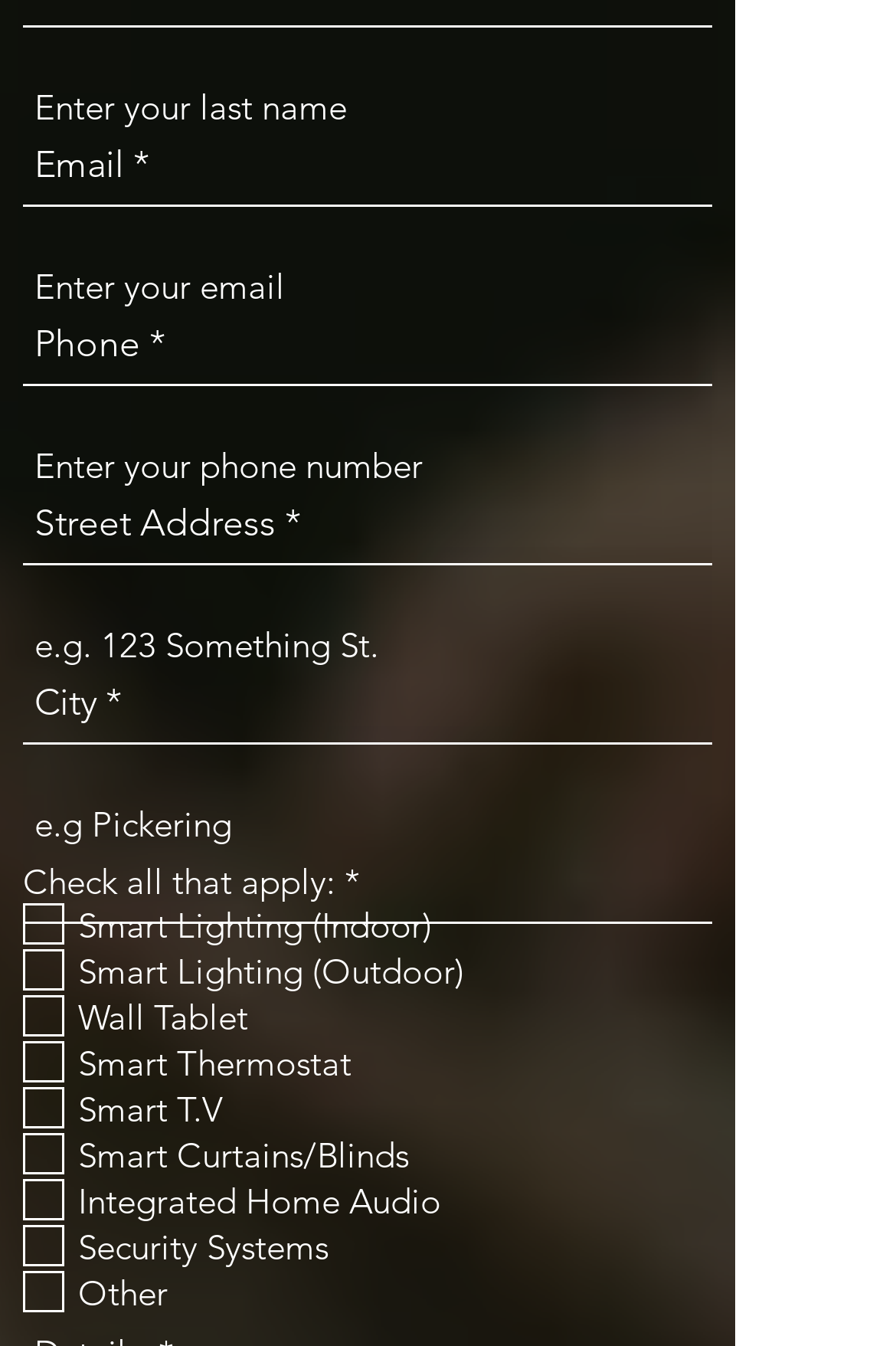Consider the image and give a detailed and elaborate answer to the question: 
What is the first checkbox option?

Looking at the webpage, I can see a group of checkboxes labeled 'Check all that apply'. The first checkbox option is 'Smart Lighting (Indoor)'.